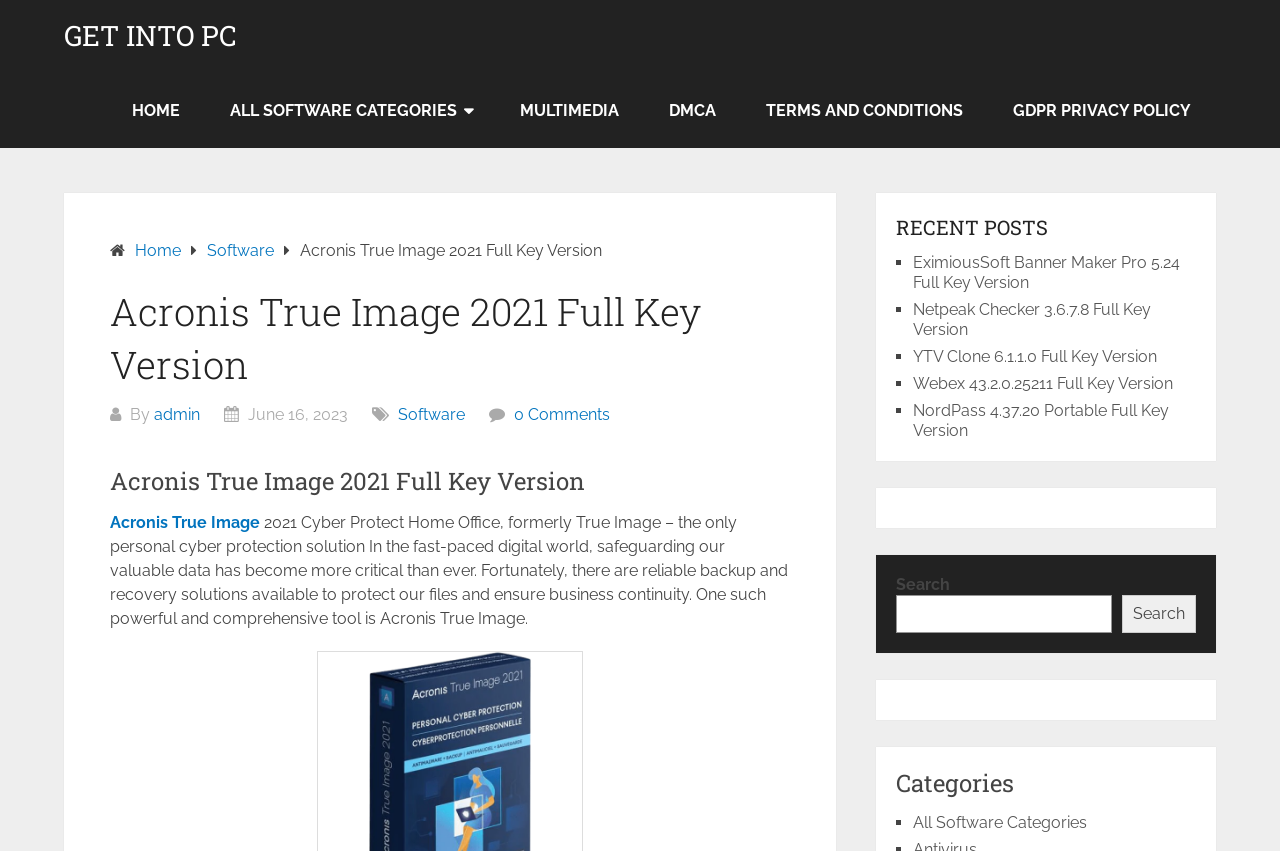Determine the bounding box coordinates of the target area to click to execute the following instruction: "Click on the 'Acronis True Image' link."

[0.086, 0.603, 0.203, 0.625]